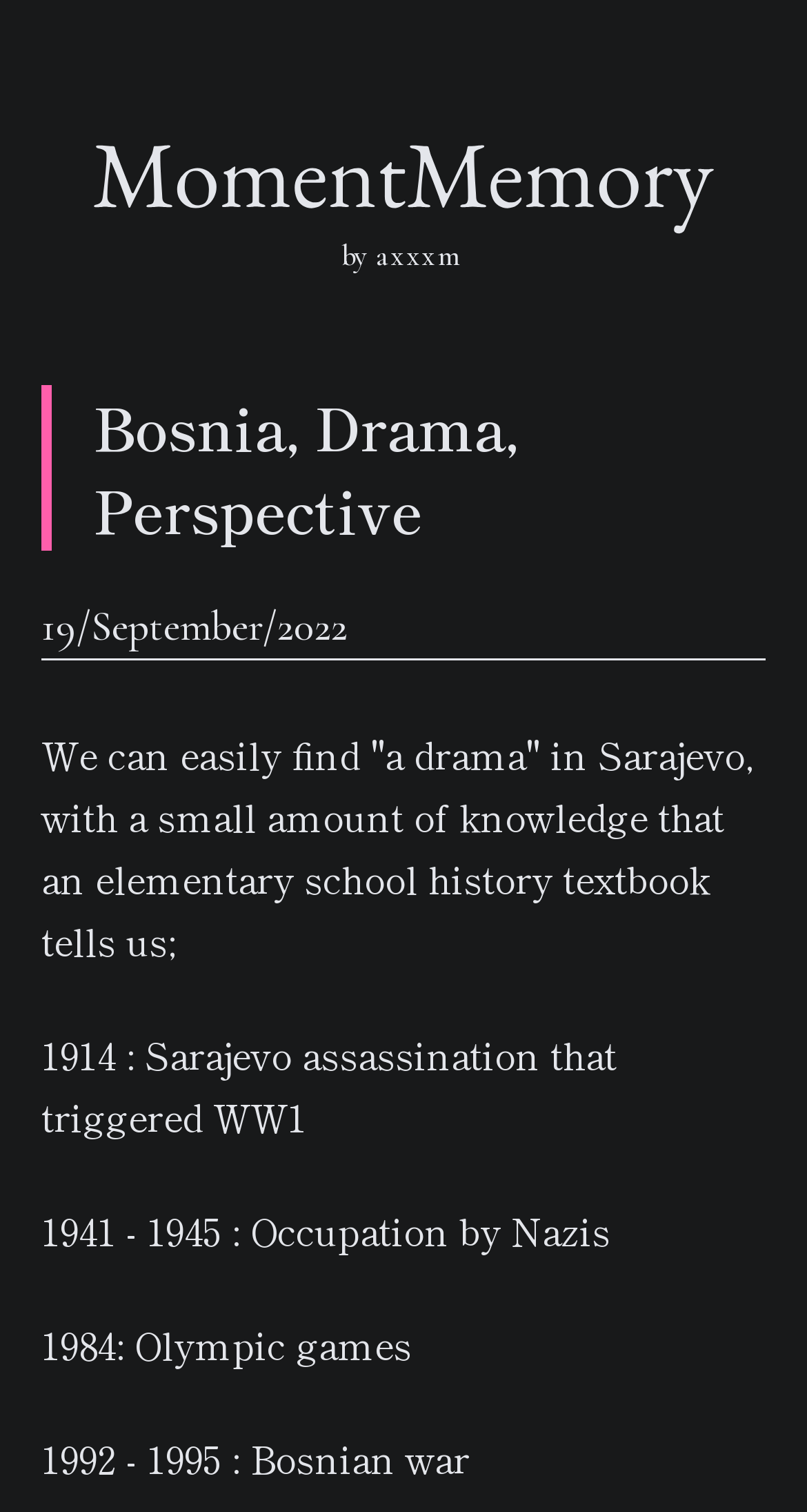What is the author of the article?
Please provide a detailed and comprehensive answer to the question.

I found the answer by looking at the link element with the text 'axxxm' at coordinates [0.454, 0.157, 0.577, 0.18]. This indicates that the author of the article is 'axxxm'.